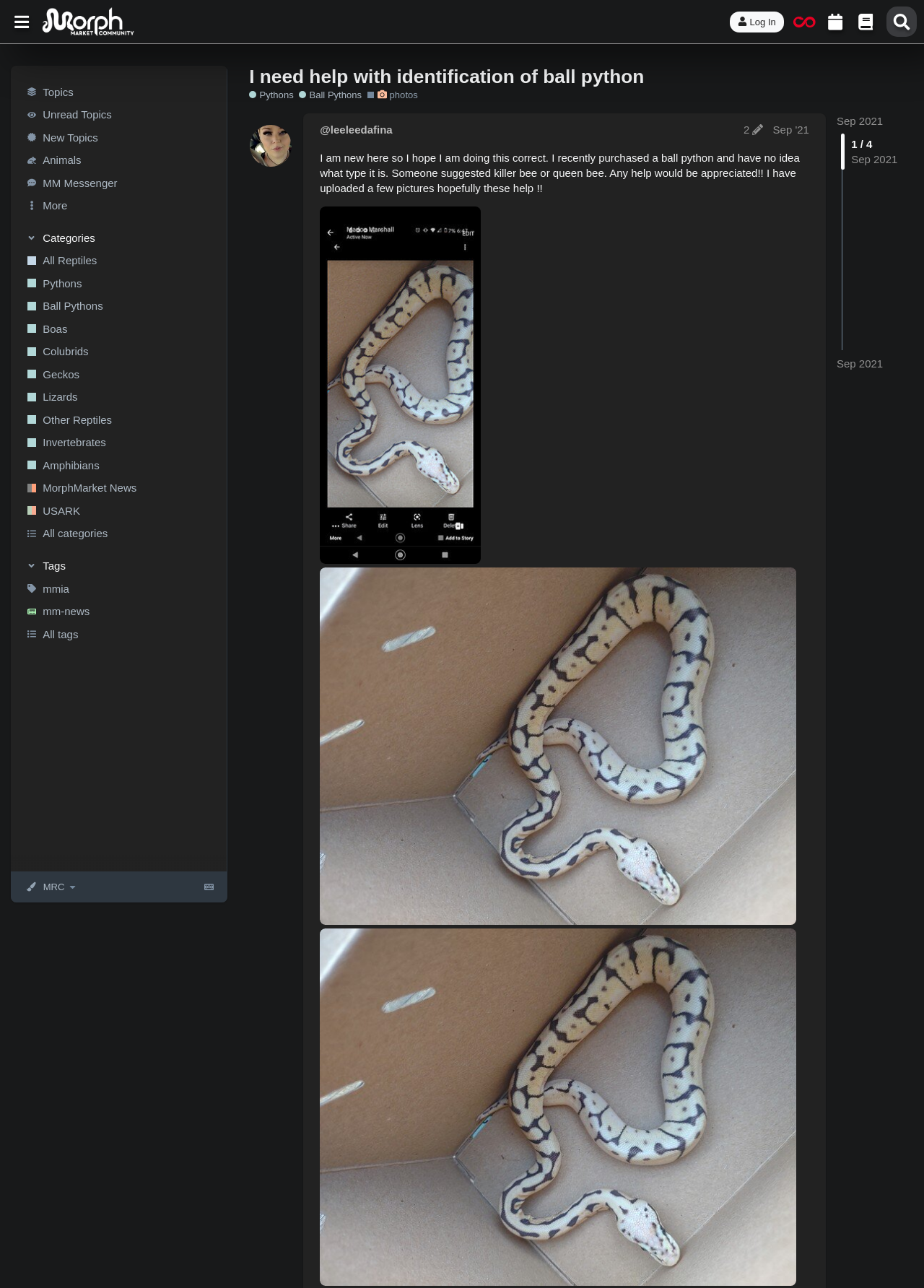Please locate the clickable area by providing the bounding box coordinates to follow this instruction: "Check the post edit history".

[0.8, 0.096, 0.831, 0.105]